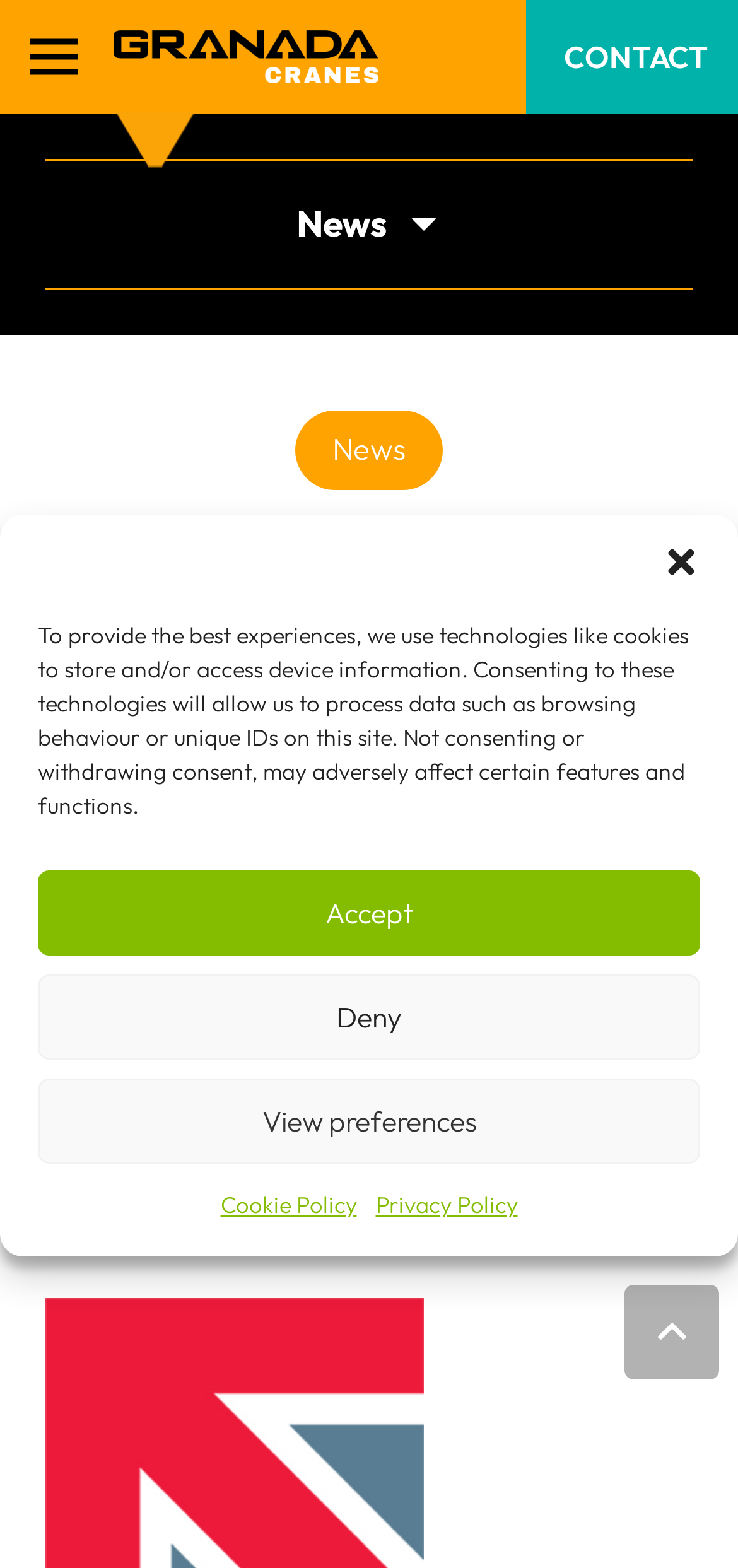Please find the bounding box coordinates of the section that needs to be clicked to achieve this instruction: "Click the menu button".

[0.008, 0.006, 0.138, 0.066]